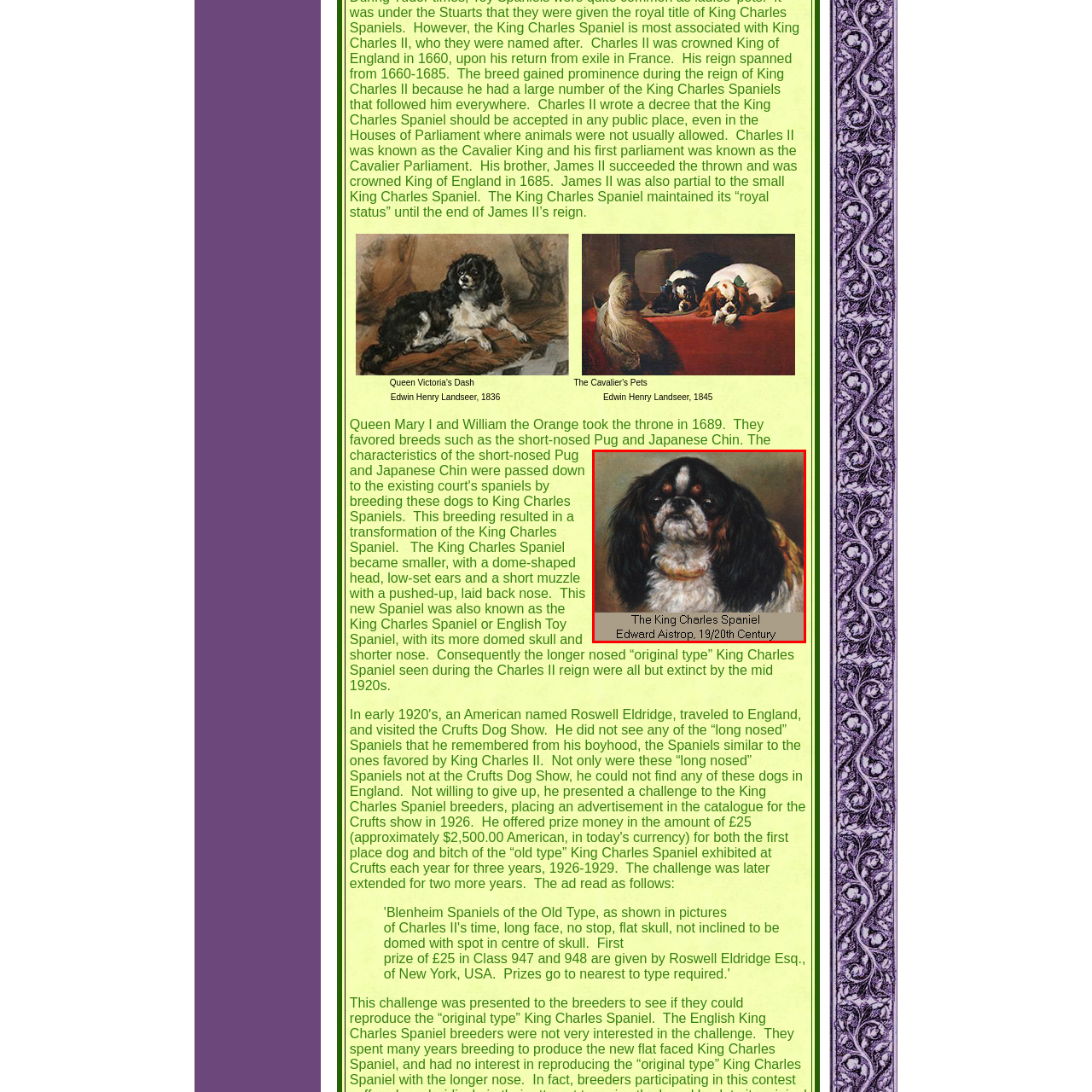What is the color of the dog's fur?
Study the image within the red bounding box and provide a detailed response to the question.

The answer can be obtained by reading the description of the dog's appearance, which states that the dog has 'glossy black and white fur'.